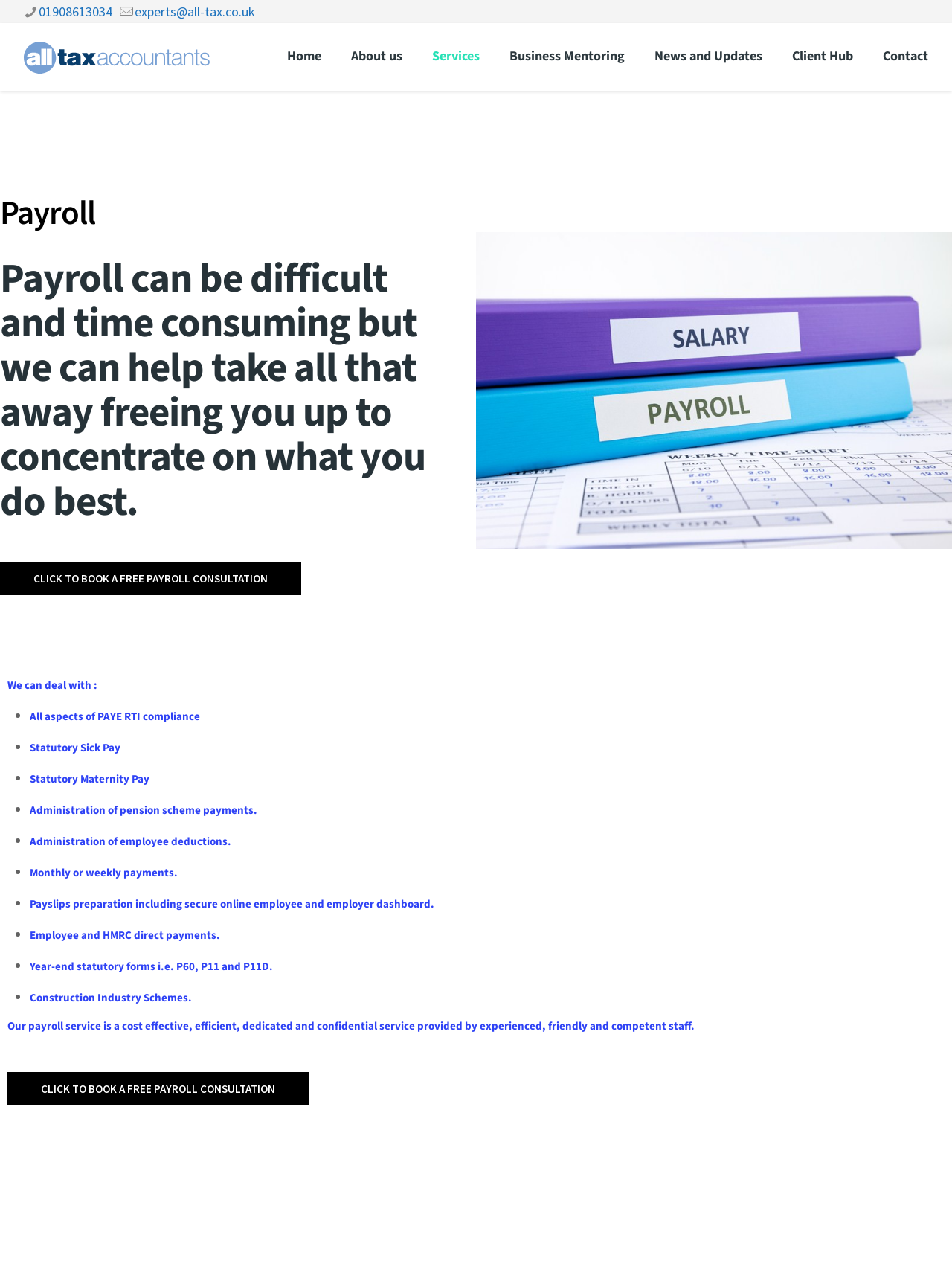Please provide a one-word or short phrase answer to the question:
How can I book a free payroll consultation?

Click the link